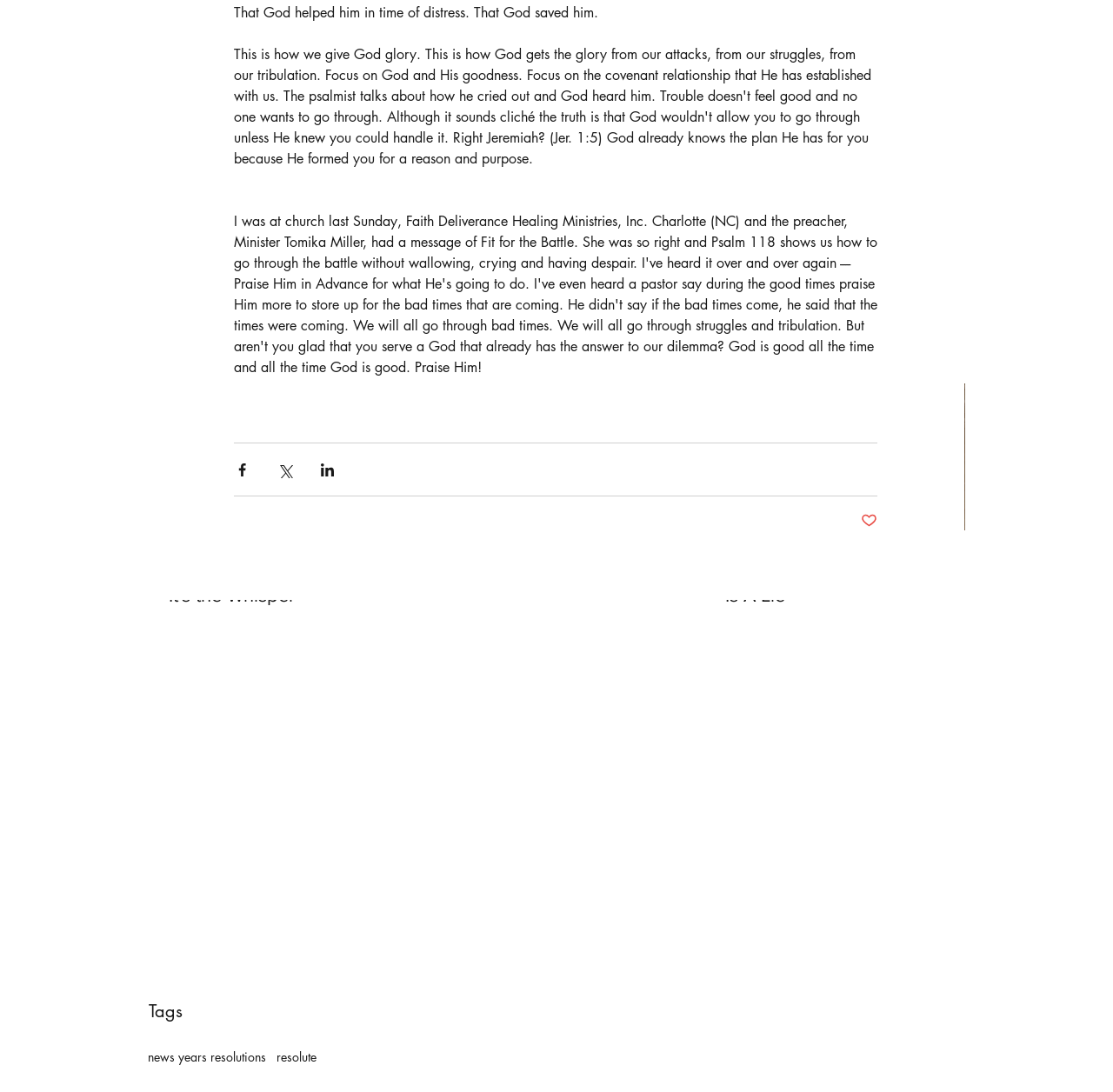Answer the question in a single word or phrase:
What is the purpose of the button at the bottom right?

Post not marked as liked